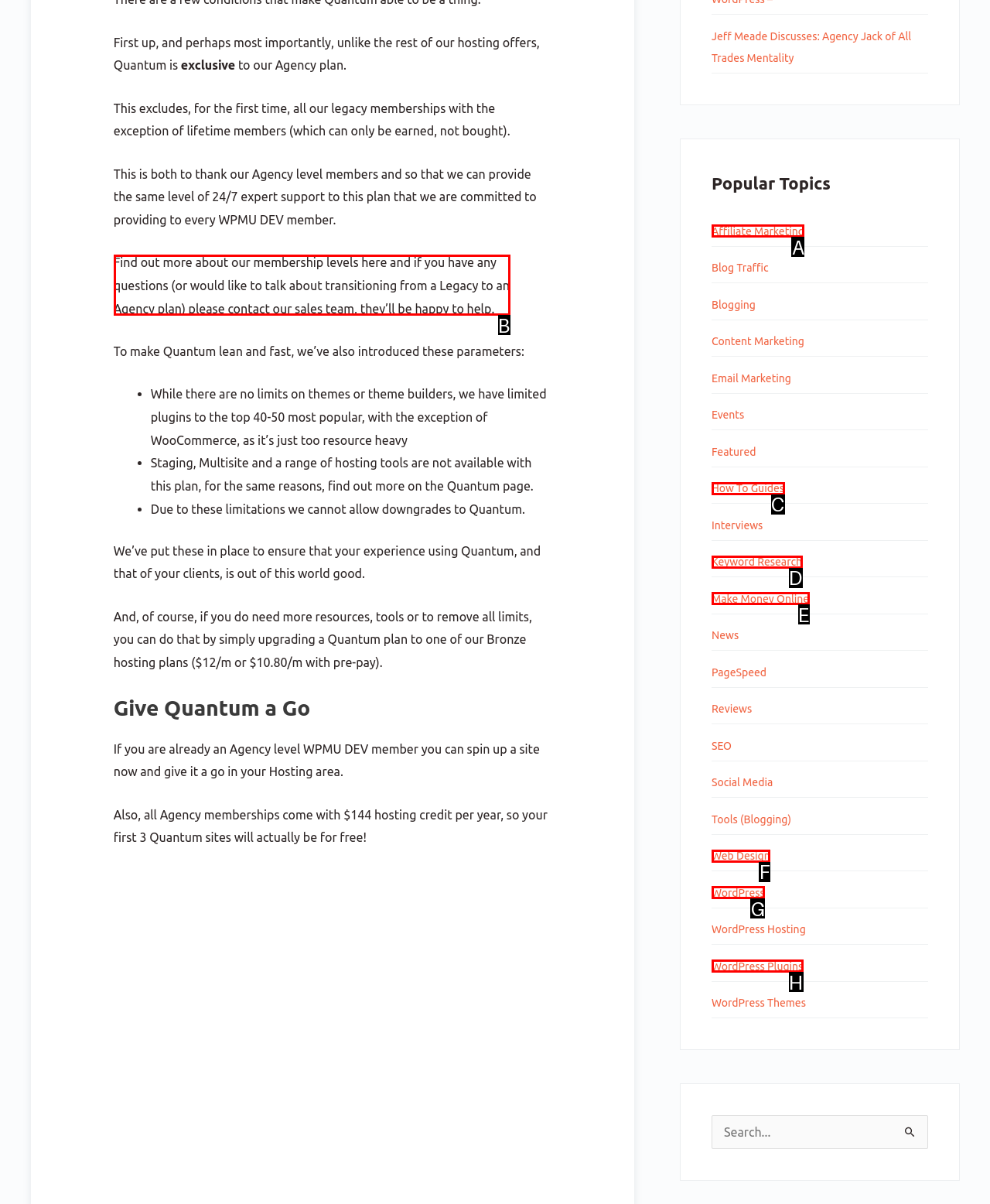Identify which lettered option completes the task: Contact the sales team. Provide the letter of the correct choice.

B